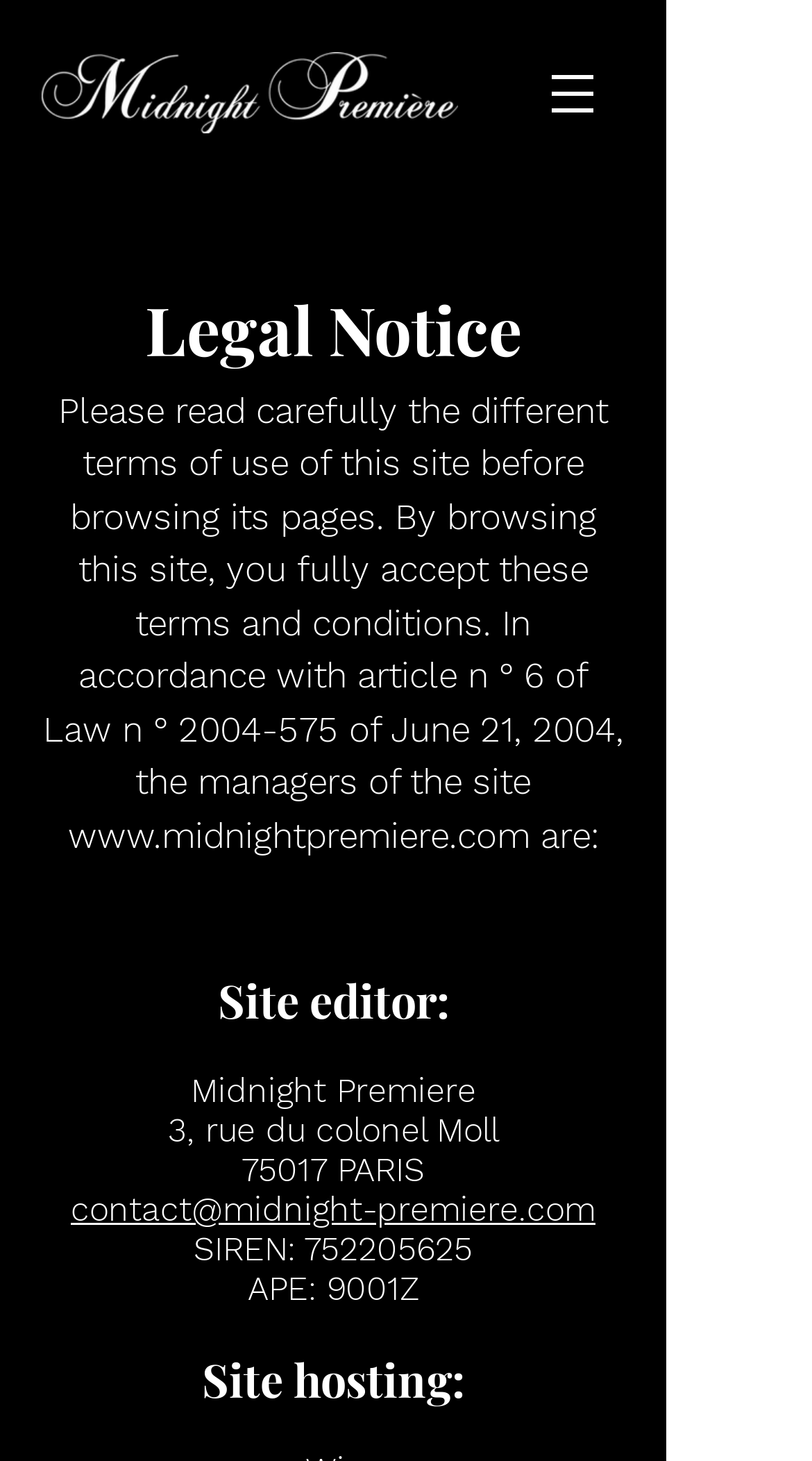What is the address of Midnight Premiere?
Utilize the information in the image to give a detailed answer to the question.

I found the answer by looking at the section that provides the contact information of Midnight Premiere. The address is mentioned as '3, rue du colonel Moll' followed by the postal code '75017 PARIS'.